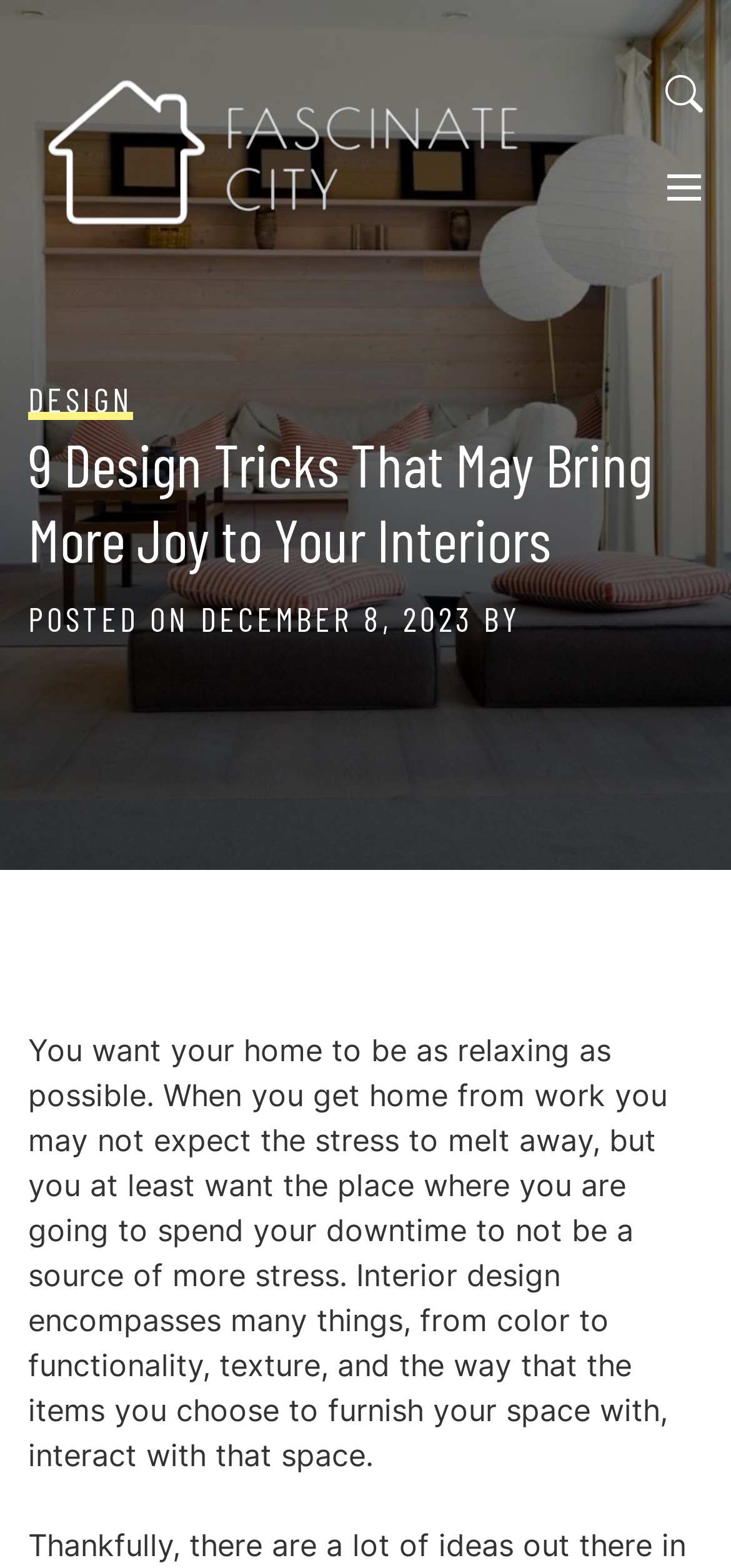What is the author of the article?
Based on the screenshot, provide a one-word or short-phrase response.

Not specified